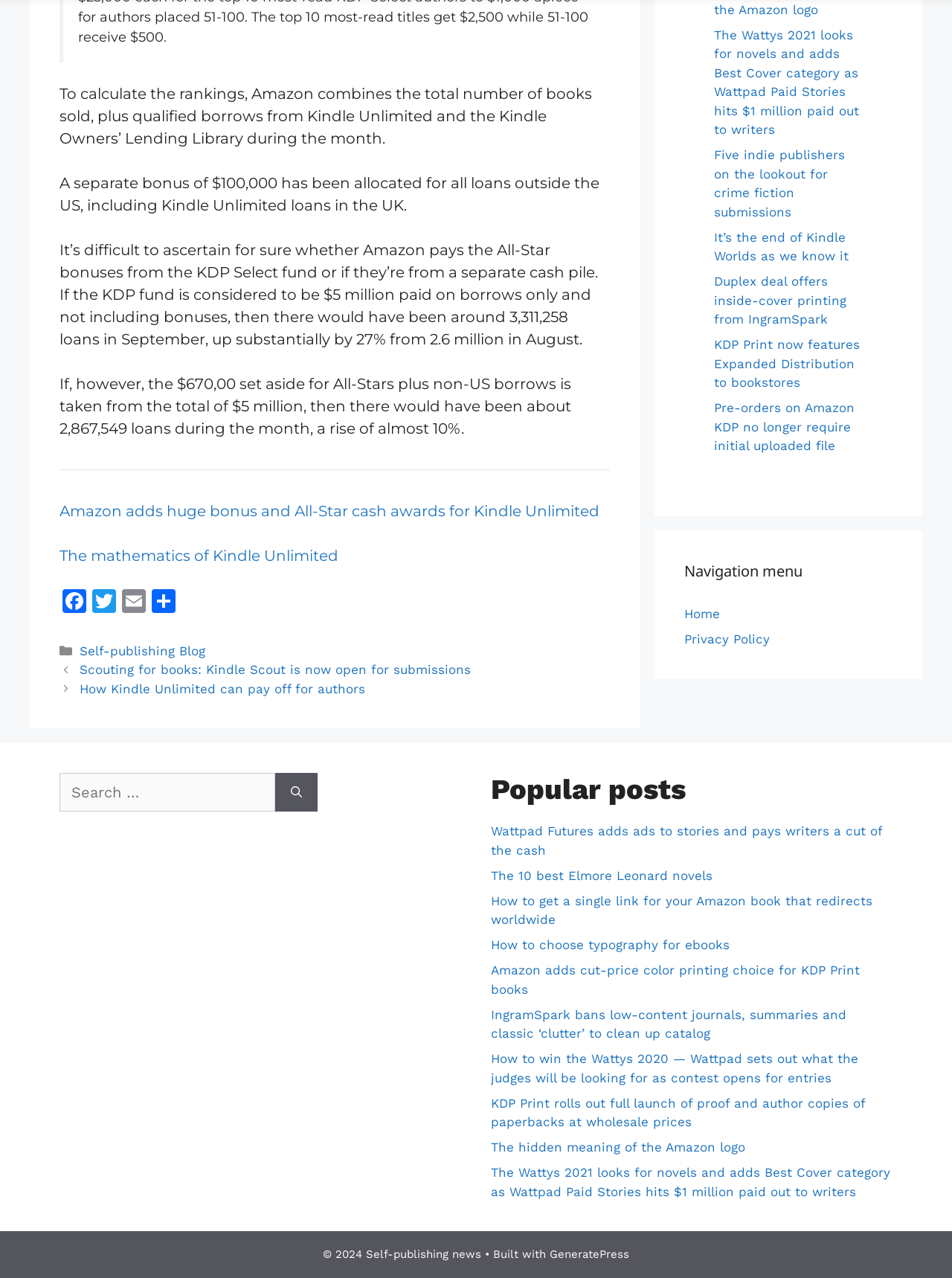Could you highlight the region that needs to be clicked to execute the instruction: "Search for something"?

[0.062, 0.605, 0.289, 0.635]